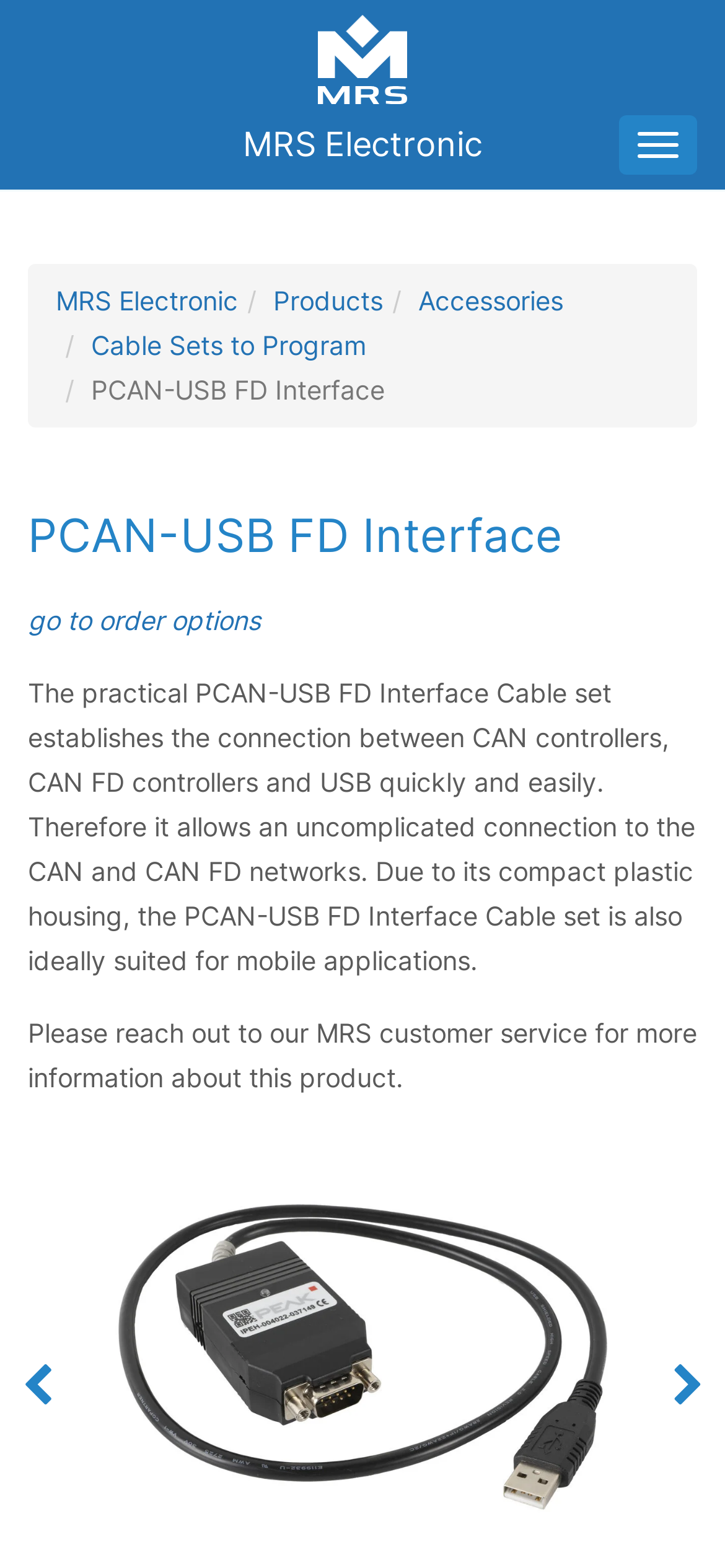Give a detailed account of the webpage's layout and content.

The webpage is about the PCAN-USB FD Interface Cable set, a product that establishes a connection between CAN controllers, CAN FD controllers, and USB. At the top left, there is a link to "MRS Electronic" accompanied by a small image. On the top right, there is a button to show or hide navigation, which controls the navbar.

Below the top section, there are four links in a row: "MRS Electronic", "Products", "Accessories", and "Cable Sets to Program". Underneath these links, the product name "PCAN-USB FD Interface" is displayed as a heading, followed by a link to "go to order options".

The main content of the webpage is a paragraph of text that describes the product, explaining its functionality and benefits. It mentions that the product allows for an uncomplicated connection to CAN and CAN FD networks and is suitable for mobile applications due to its compact plastic housing.

Further down, there is a secondary text section that invites users to contact MRS customer service for more information about the product. At the very bottom of the page, there is another link, although its purpose is not specified.